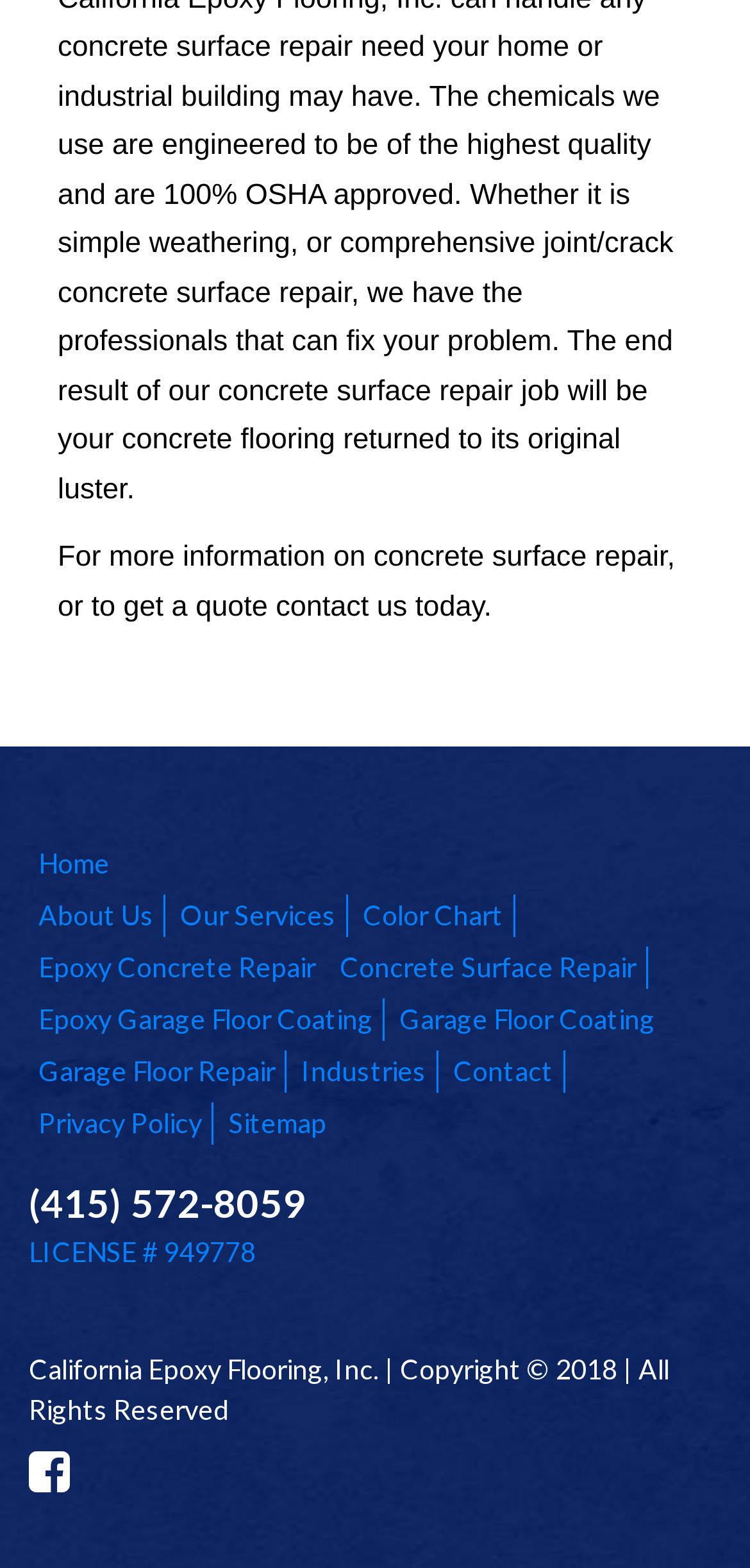Find and provide the bounding box coordinates for the UI element described here: "Home". The coordinates should be given as four float numbers between 0 and 1: [left, top, right, bottom].

[0.051, 0.54, 0.146, 0.561]